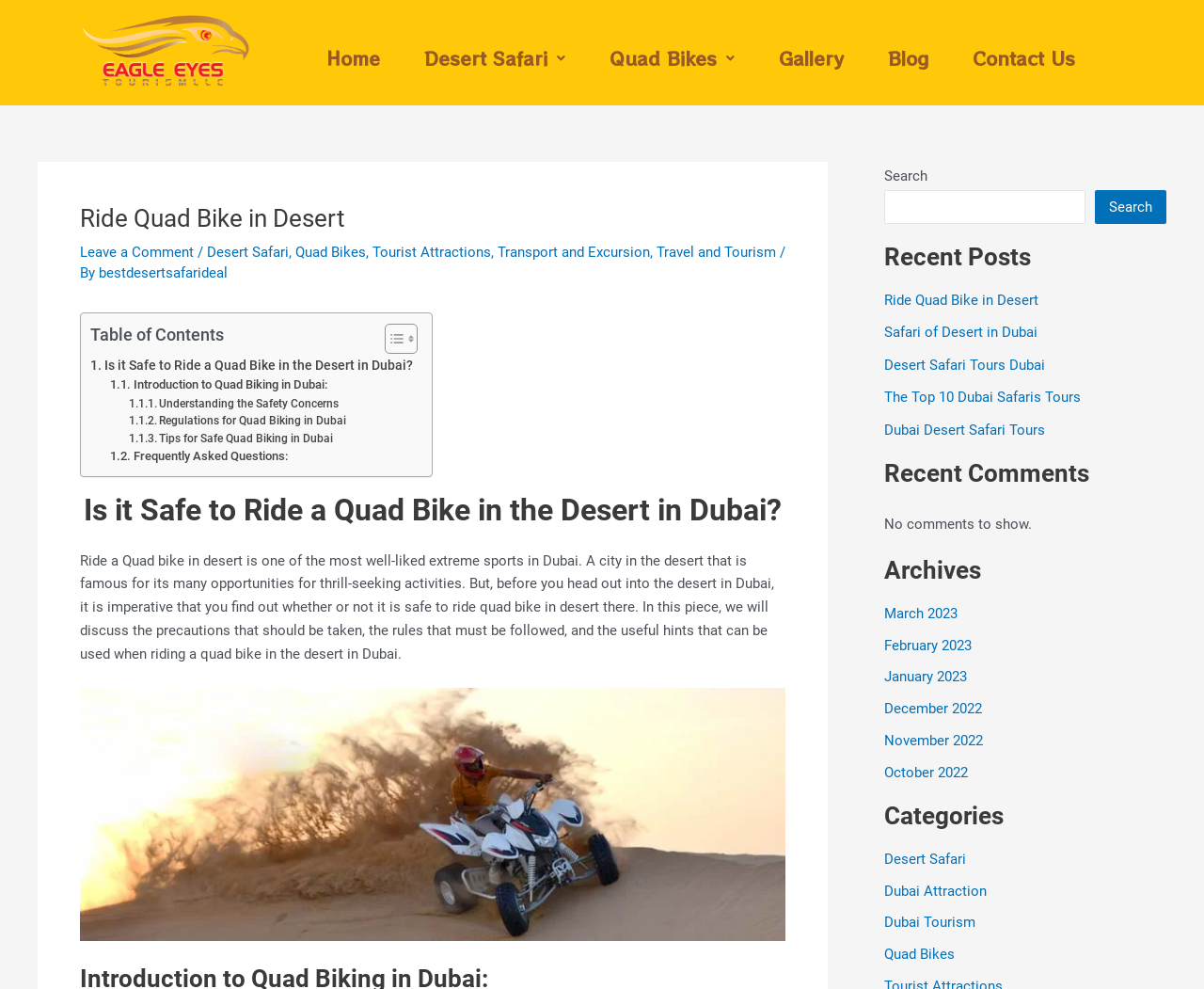Identify the coordinates of the bounding box for the element described below: "Blog". Return the coordinates as four float numbers between 0 and 1: [left, top, right, bottom].

[0.726, 0.035, 0.783, 0.082]